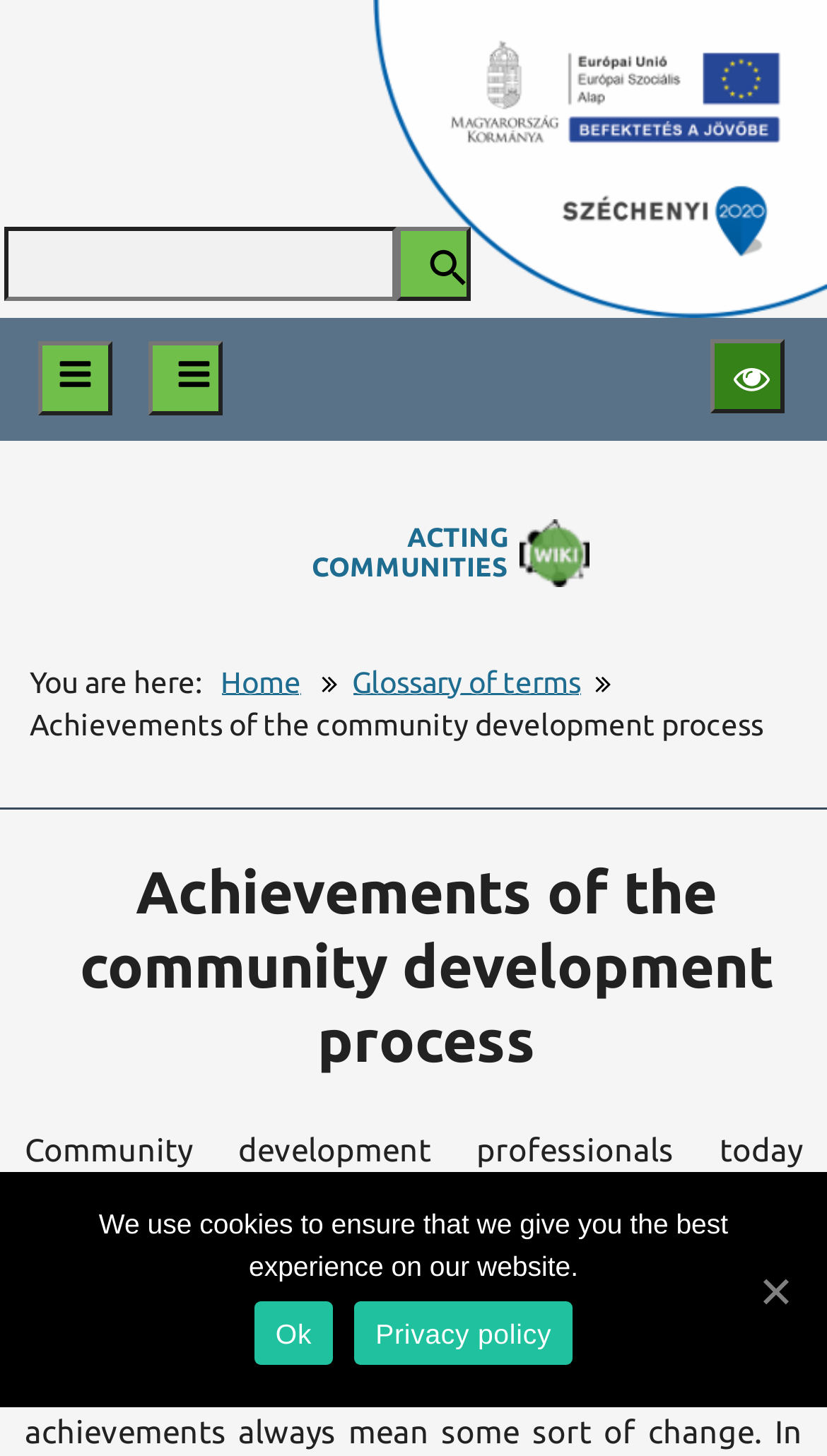Using the element description Menu, predict the bounding box coordinates for the UI element. Provide the coordinates in (top-left x, top-left y, bottom-right x, bottom-right y) format with values ranging from 0 to 1.

[0.179, 0.234, 0.269, 0.285]